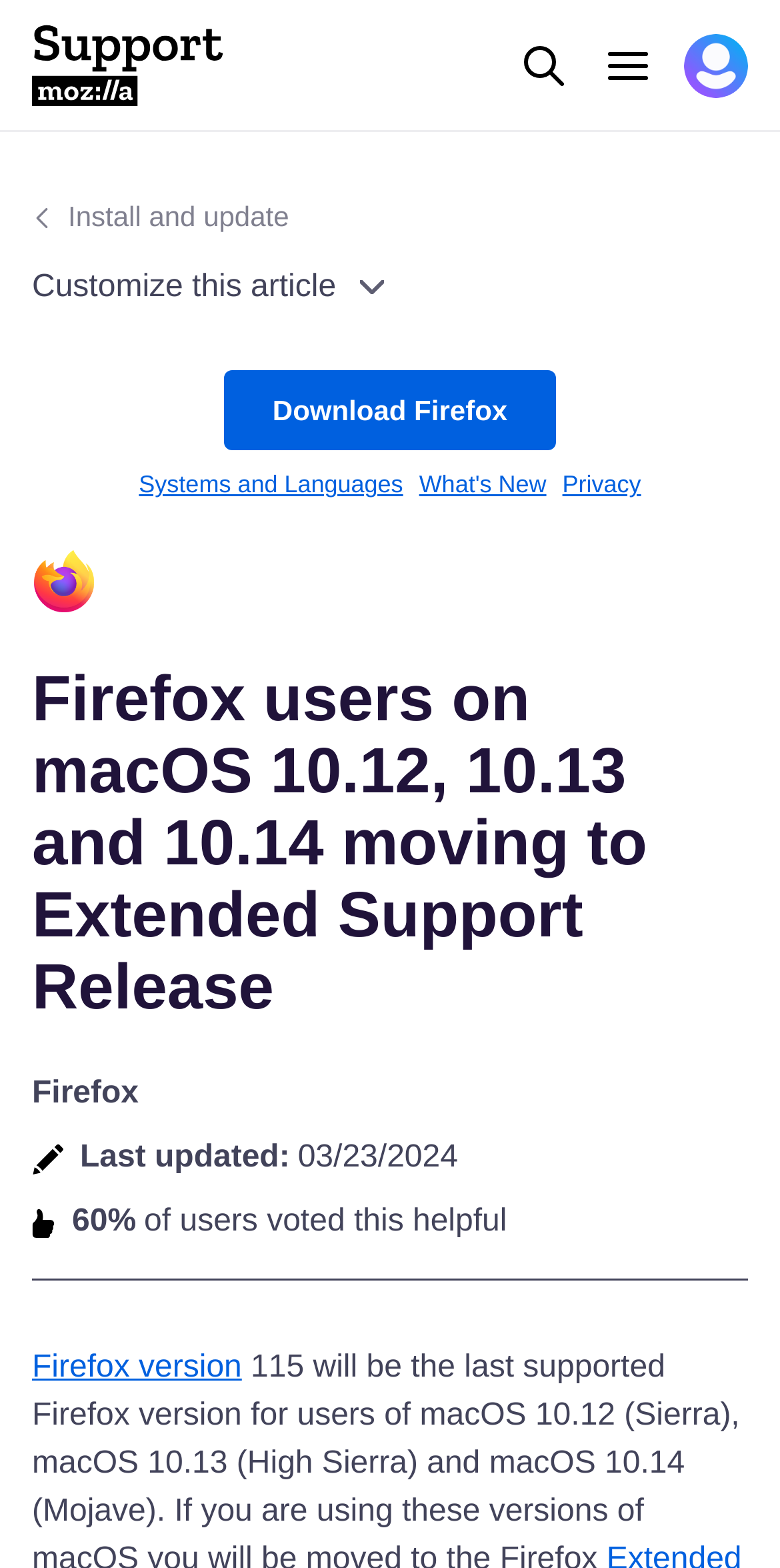What is the topic of the article?
Can you provide a detailed and comprehensive answer to the question?

I deduced this by reading the heading of the article, which states 'Firefox users on macOS 10.12, 10.13 and 10.14 moving to Extended Support Release'.